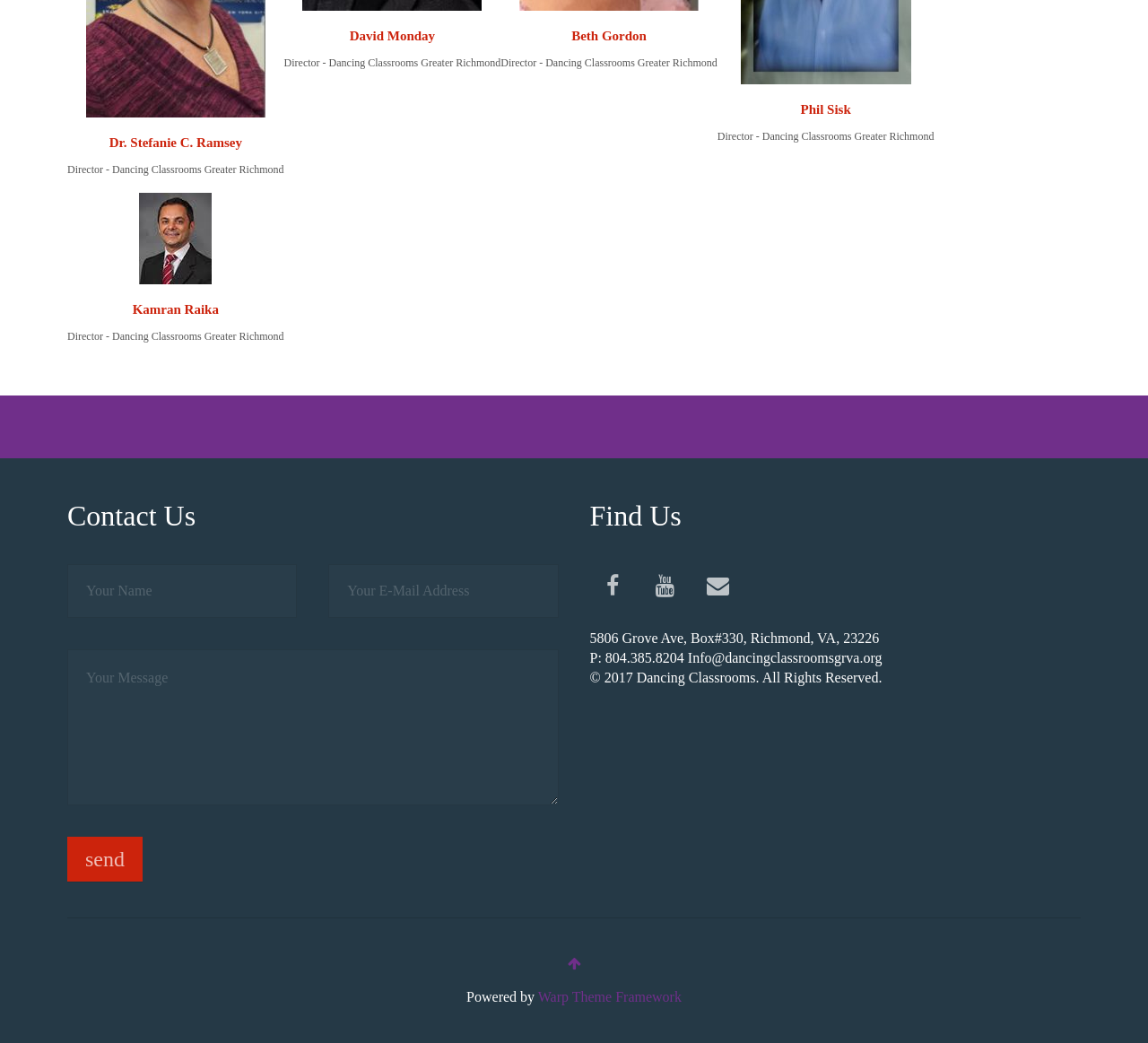Identify the bounding box coordinates of the element that should be clicked to fulfill this task: "Click the Facebook link". The coordinates should be provided as four float numbers between 0 and 1, i.e., [left, top, right, bottom].

[0.514, 0.541, 0.553, 0.584]